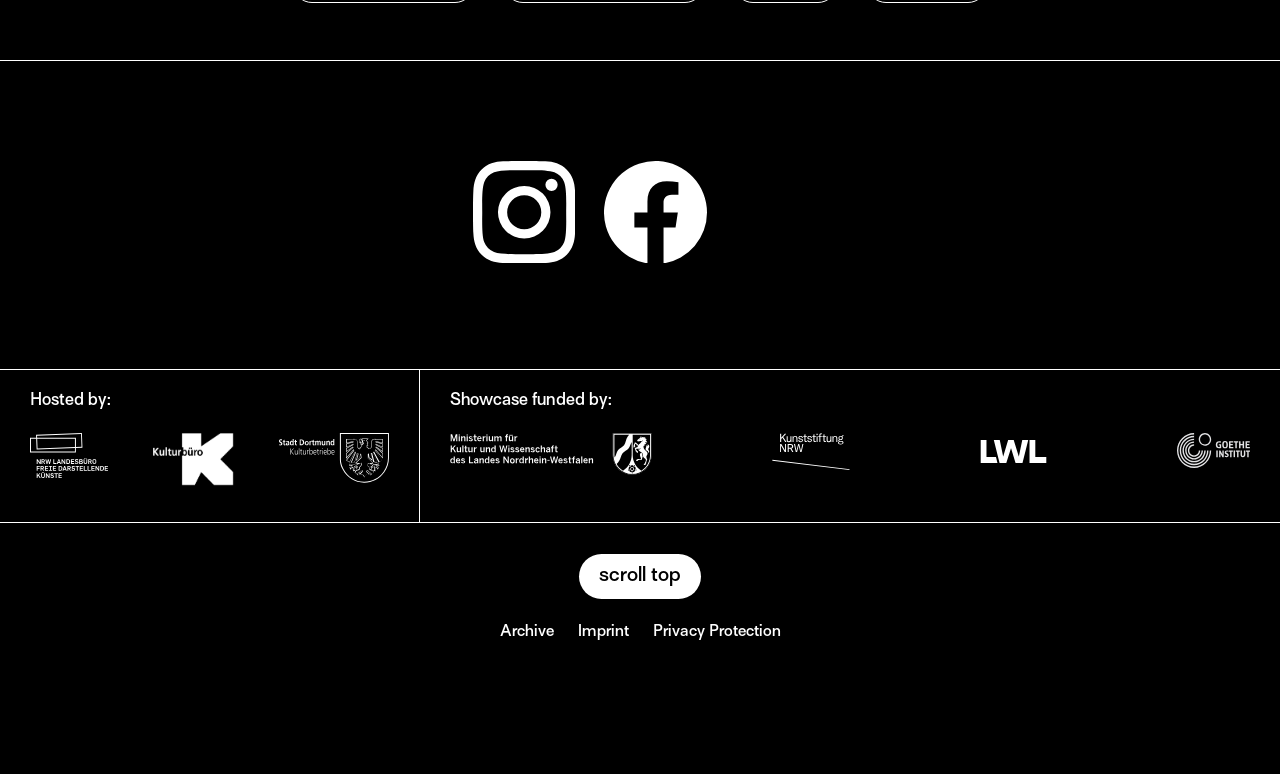Please provide a detailed answer to the question below by examining the image:
How many images are there in the top section?

I examined the top section of the page and found two images, which are likely logos or icons. These images are located next to the links.